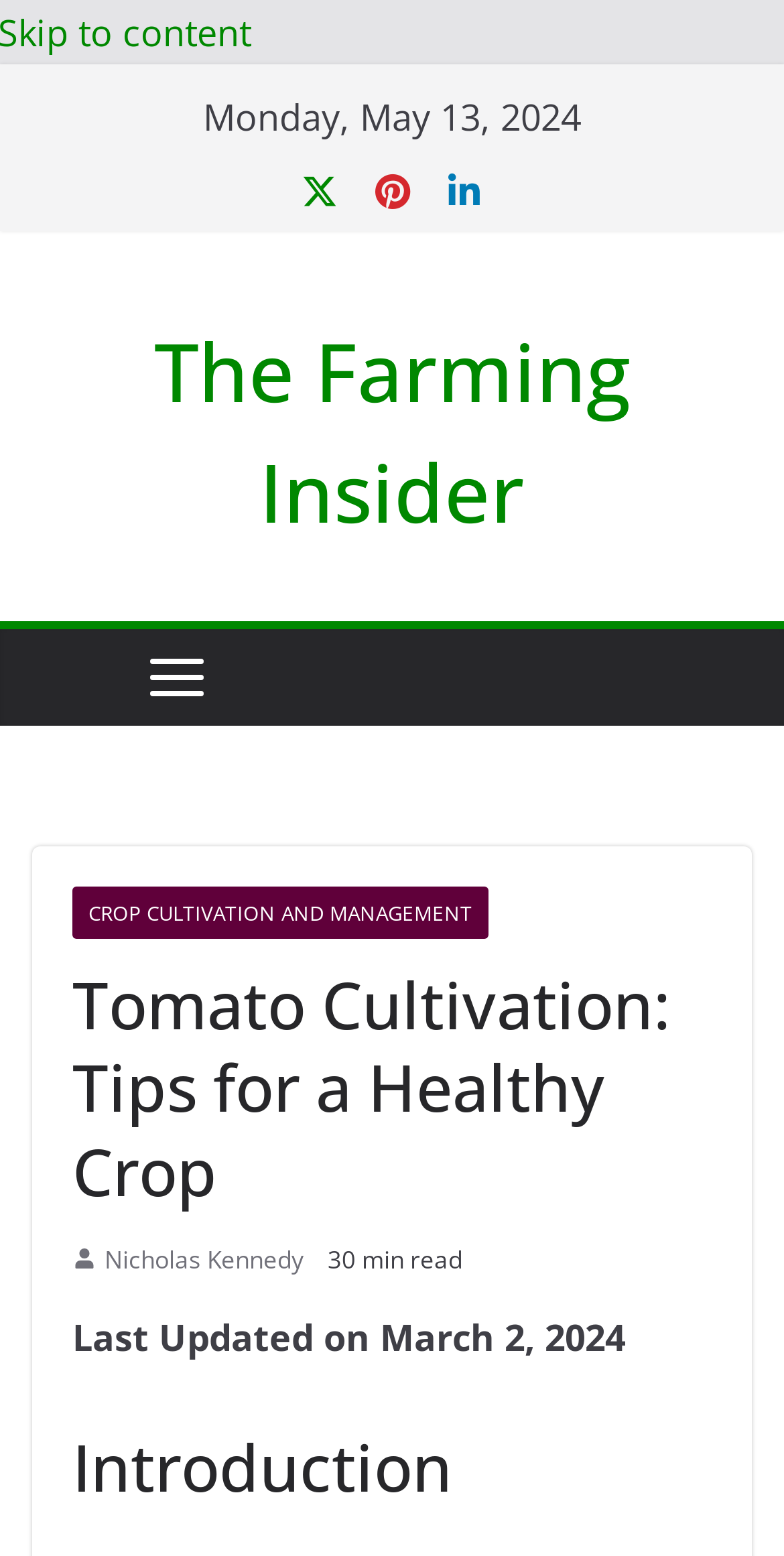Identify the bounding box for the UI element described as: "aria-label="Twitter" title="Twitter"". The coordinates should be four float numbers between 0 and 1, i.e., [left, top, right, bottom].

[0.382, 0.11, 0.433, 0.135]